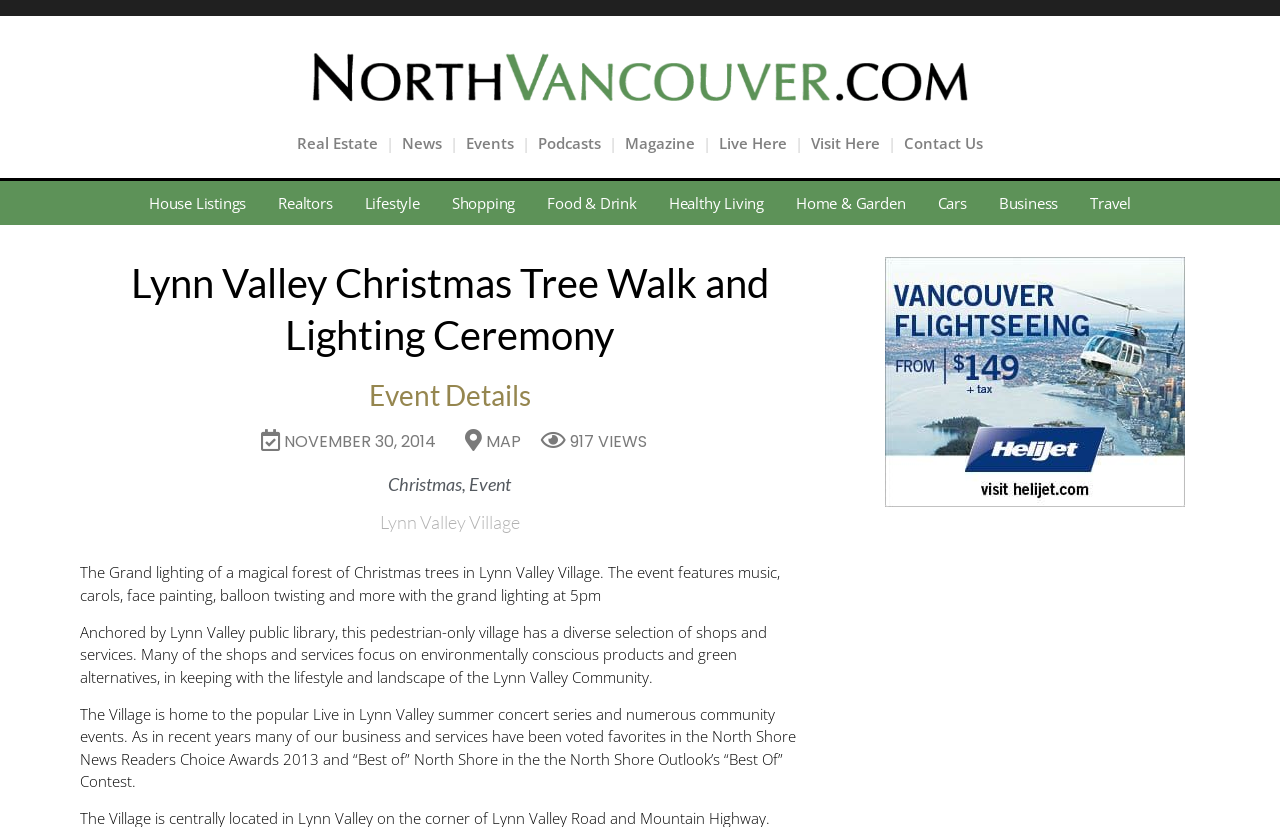Locate the bounding box of the UI element with the following description: "aria-label="Advertisement" name="aswift_0" title="Advertisement"".

[0.68, 0.638, 0.937, 0.94]